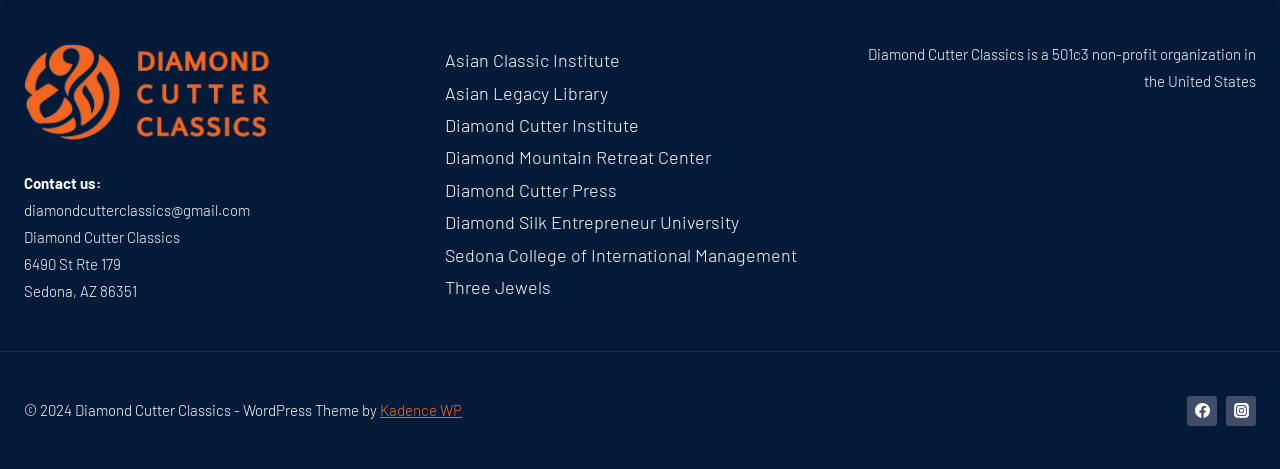What is the name of the organization?
Refer to the image and answer the question using a single word or phrase.

Diamond Cutter Classics